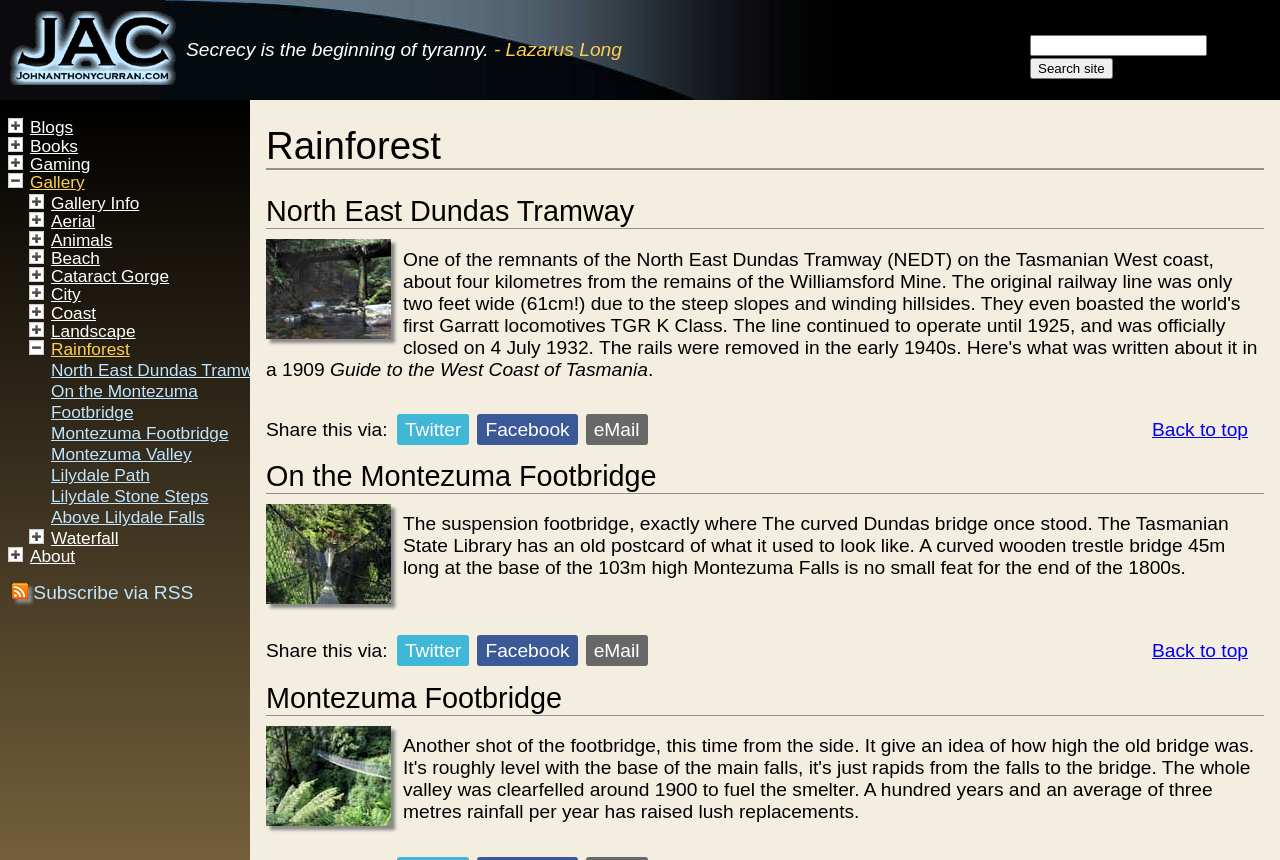Refer to the image and answer the question with as much detail as possible: What is the height of Montezuma Falls?

I found the text 'A curved wooden trestle bridge 45m long at the base of the 103m high Montezuma Falls...' on the webpage, which mentions the height of Montezuma Falls as 103m.